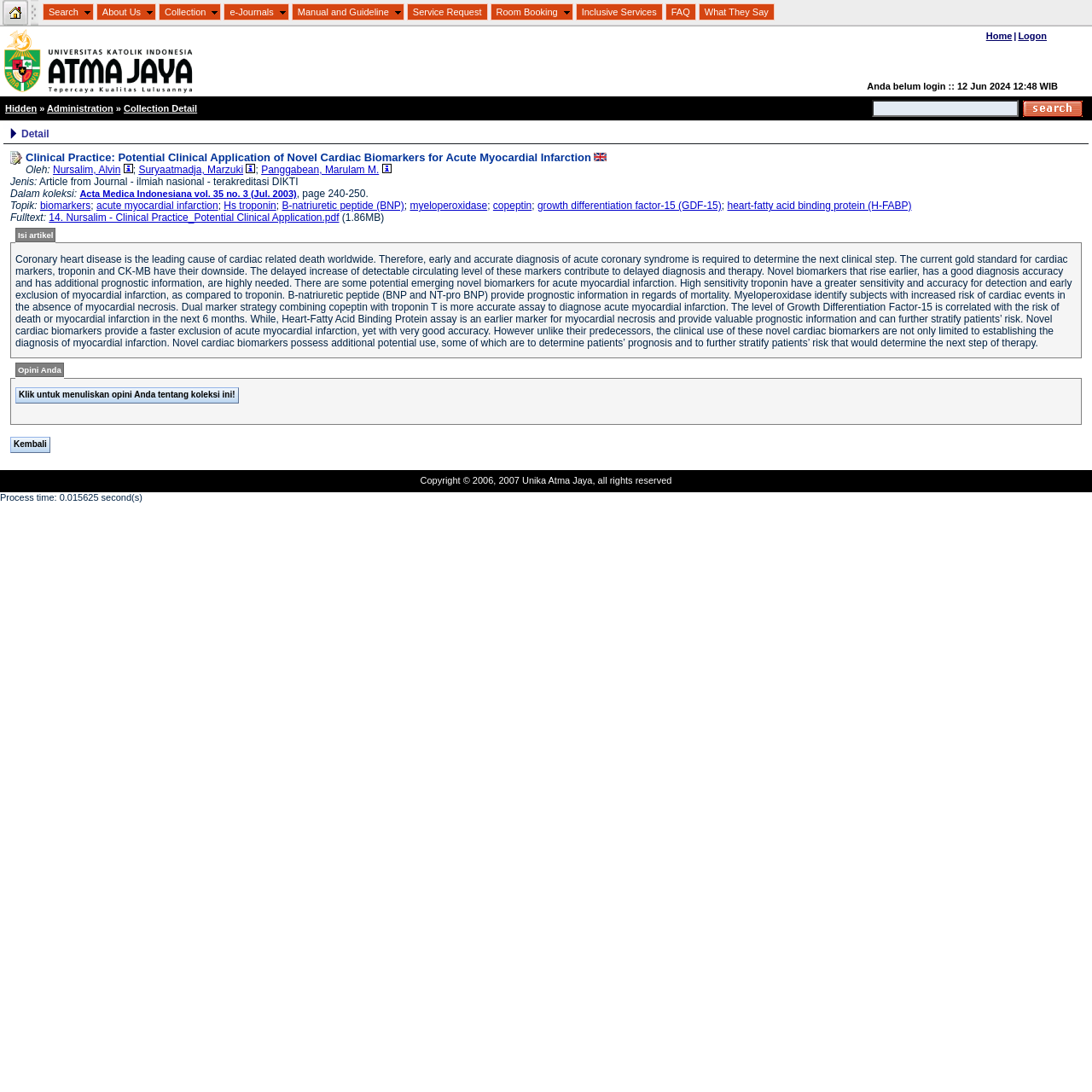Please find the bounding box coordinates of the element that you should click to achieve the following instruction: "Go to Logon page". The coordinates should be presented as four float numbers between 0 and 1: [left, top, right, bottom].

[0.932, 0.028, 0.959, 0.037]